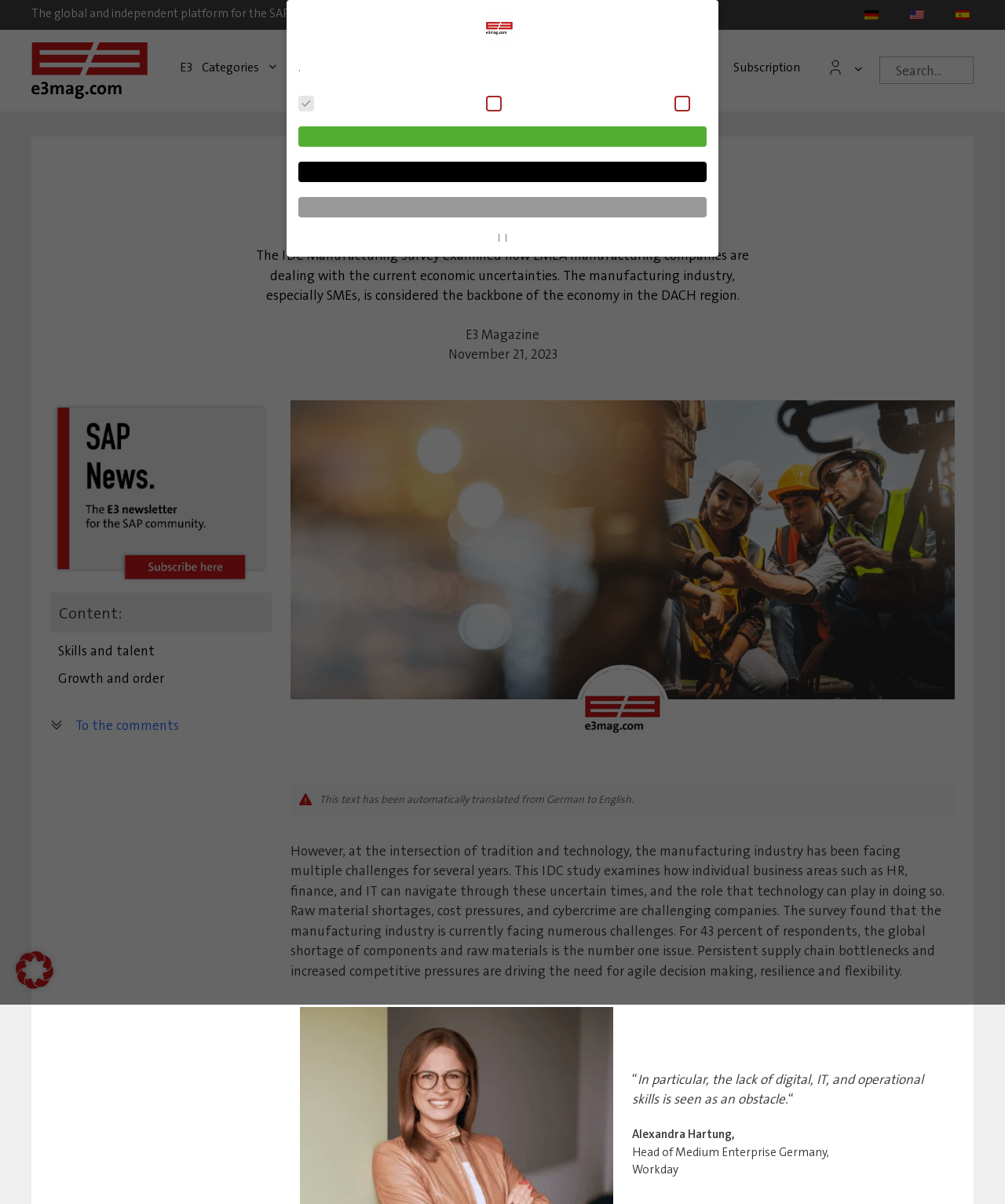Please locate the bounding box coordinates of the element that should be clicked to achieve the given instruction: "Search for something".

[0.875, 0.047, 0.969, 0.07]